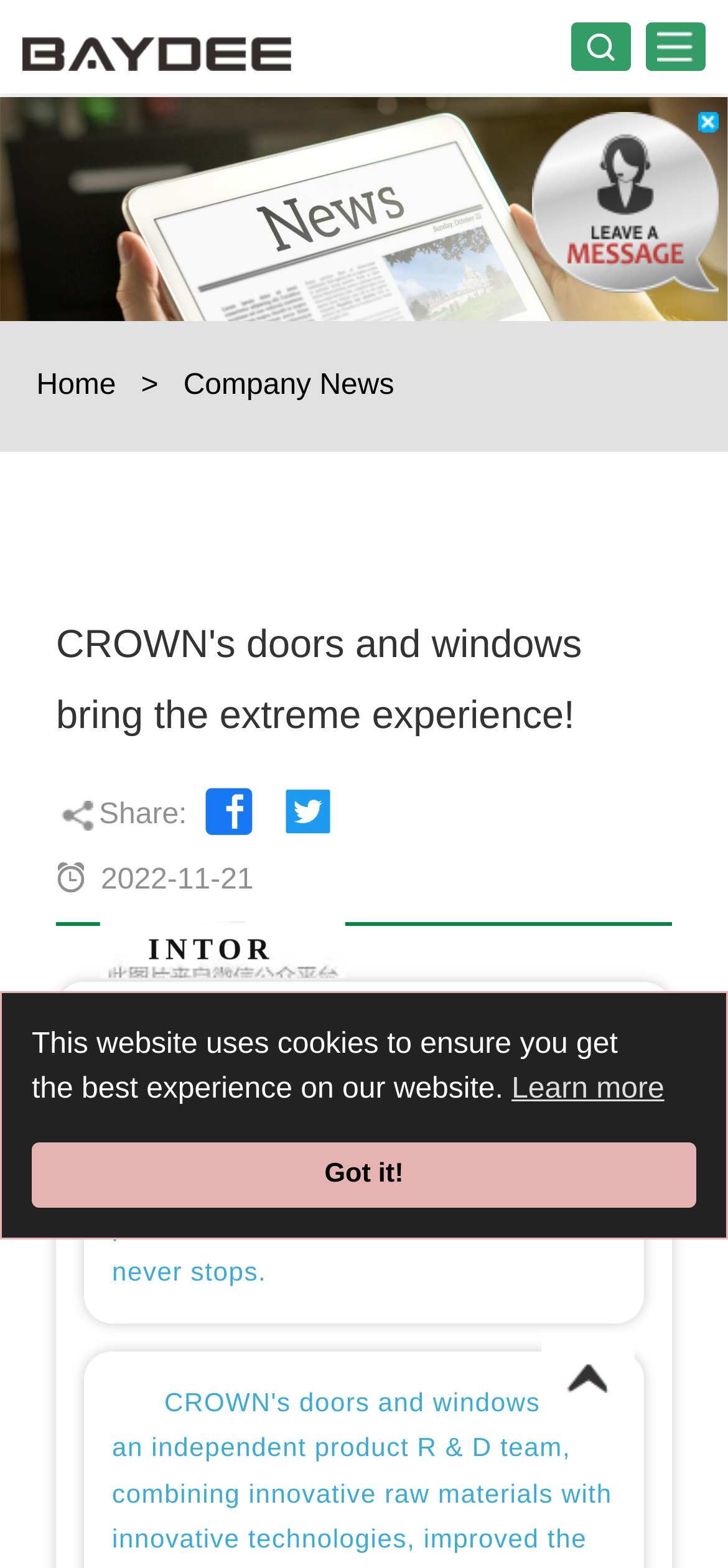Please find the bounding box coordinates for the clickable element needed to perform this instruction: "Click the 'Home' link".

[0.05, 0.236, 0.159, 0.256]